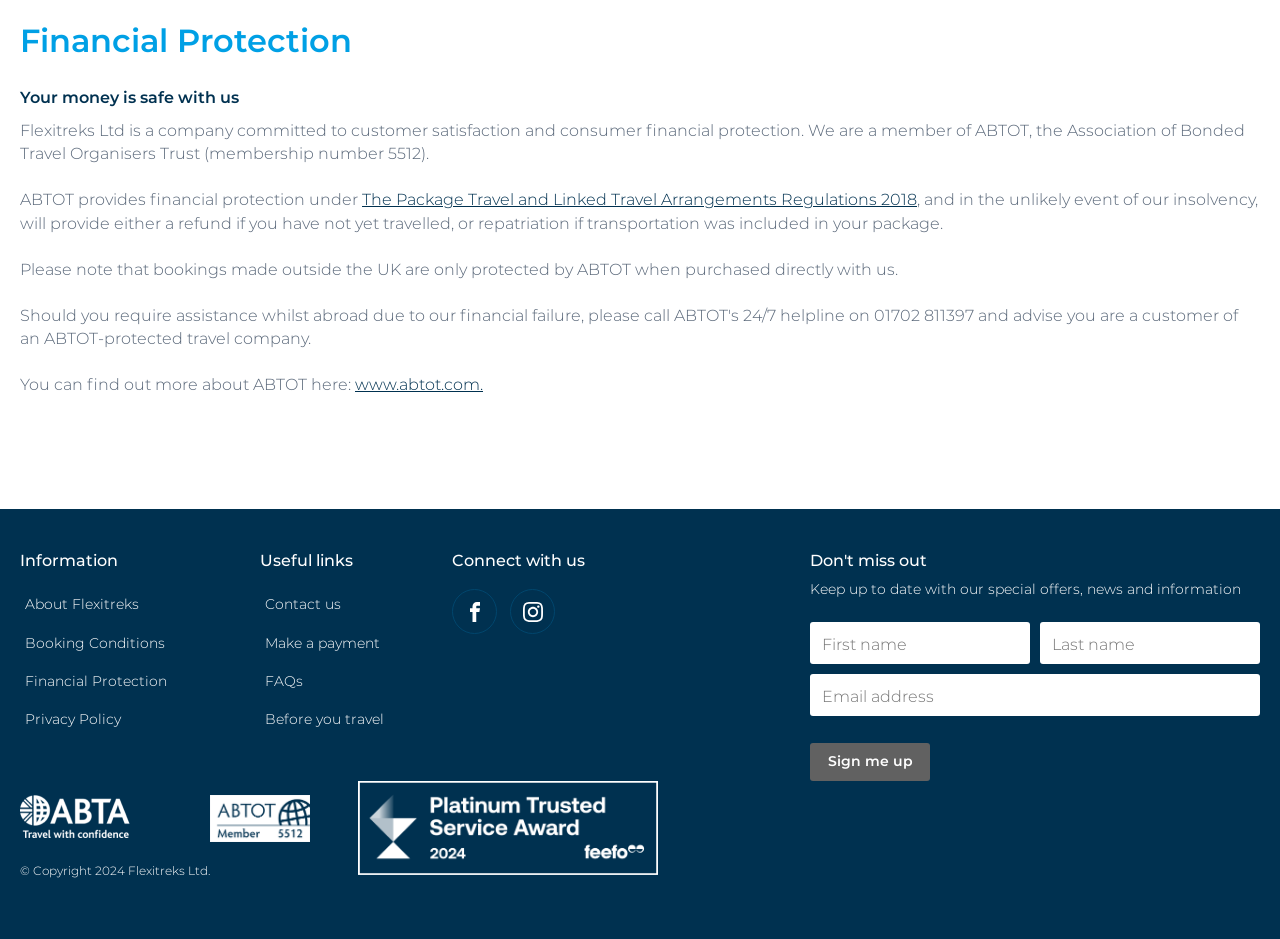Based on the element description parent_node: Email name="email" placeholder="Email address", identify the bounding box of the UI element in the given webpage screenshot. The coordinates should be in the format (top-left x, top-left y, bottom-right x, bottom-right y) and must be between 0 and 1.

[0.633, 0.717, 0.984, 0.762]